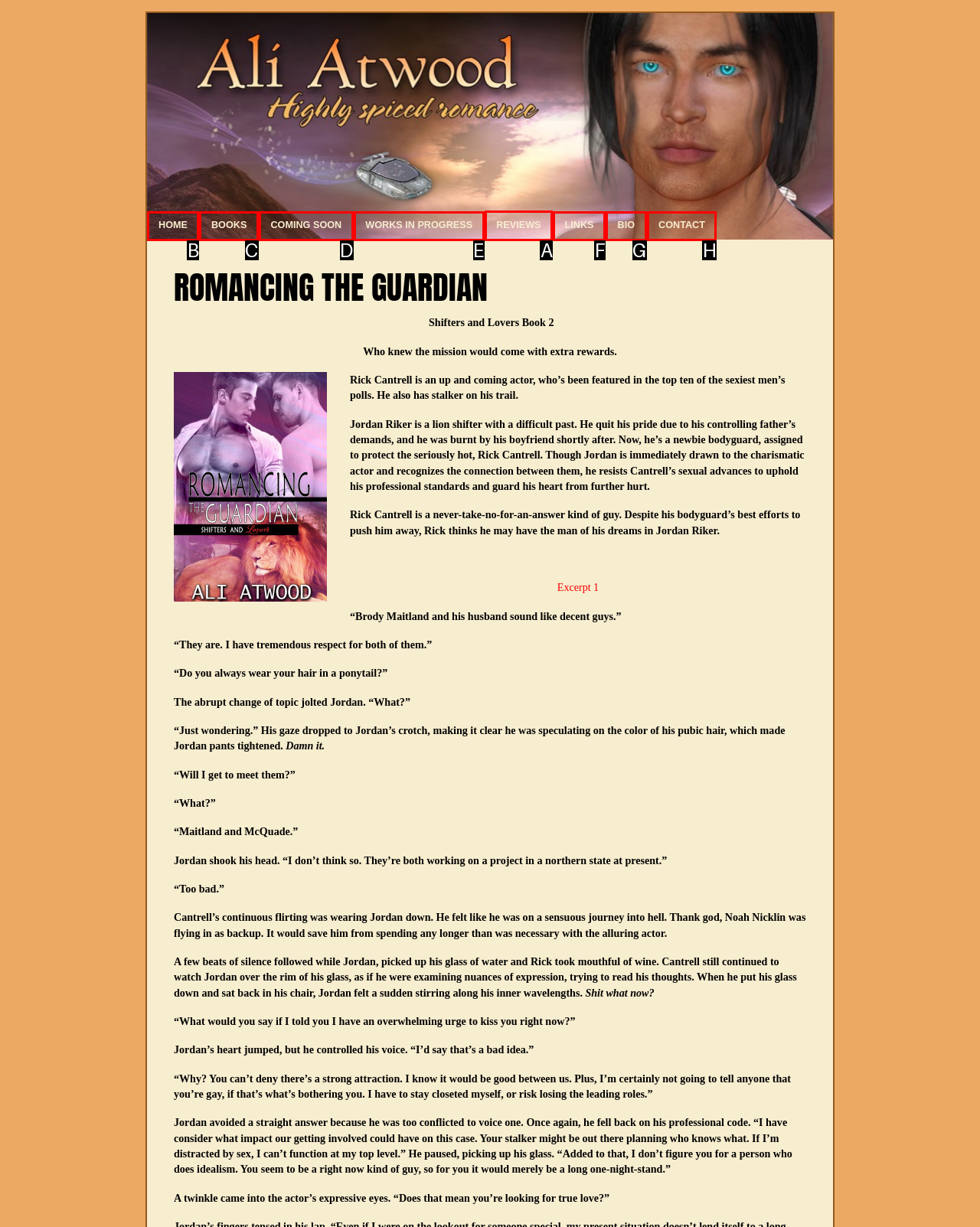Select the letter of the UI element you need to click on to fulfill this task: Click on REVIEWS link. Write down the letter only.

A